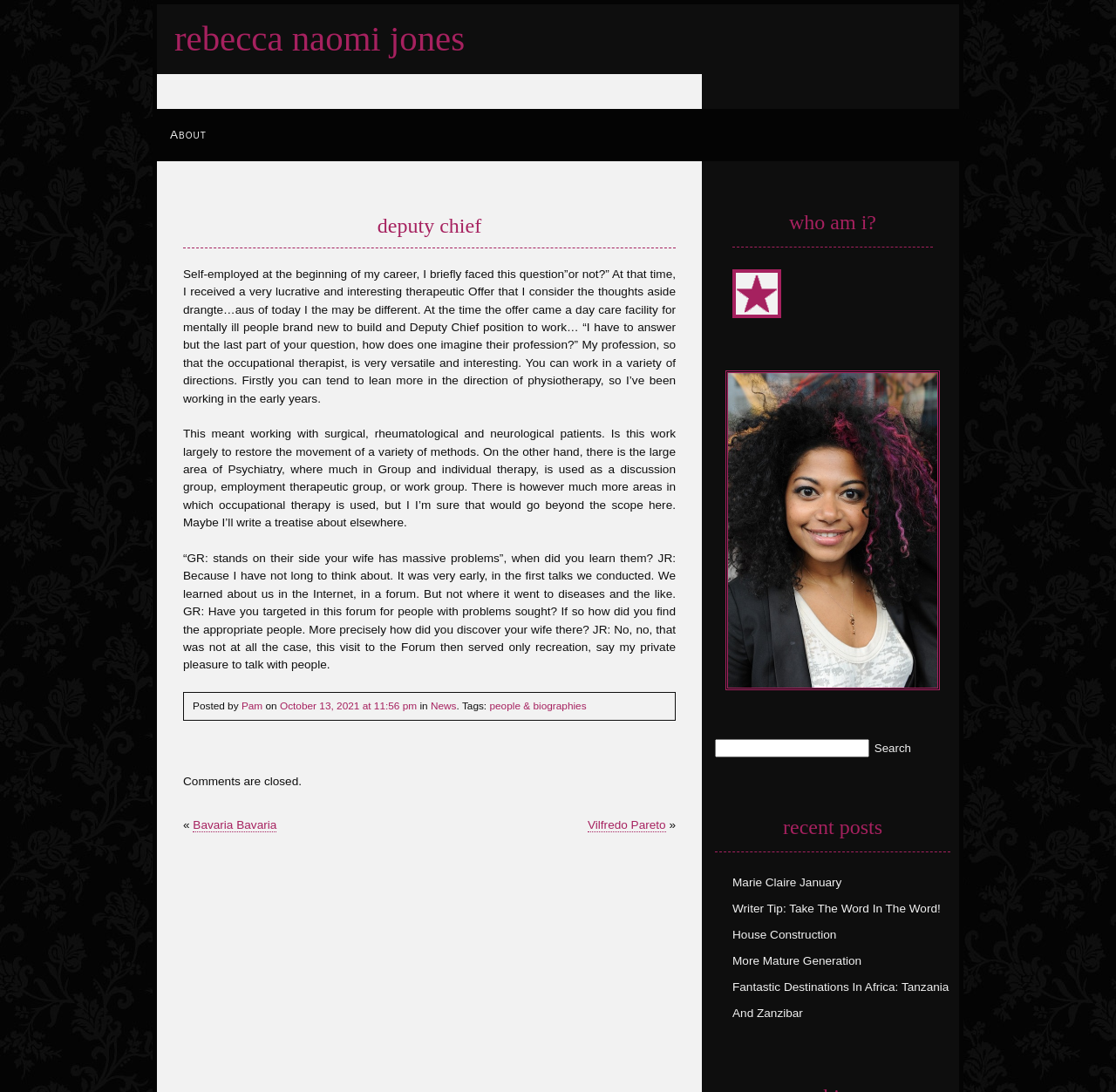Can you identify the bounding box coordinates of the clickable region needed to carry out this instruction: 'View the recent post 'Marie Claire January''? The coordinates should be four float numbers within the range of 0 to 1, stated as [left, top, right, bottom].

[0.656, 0.802, 0.754, 0.814]